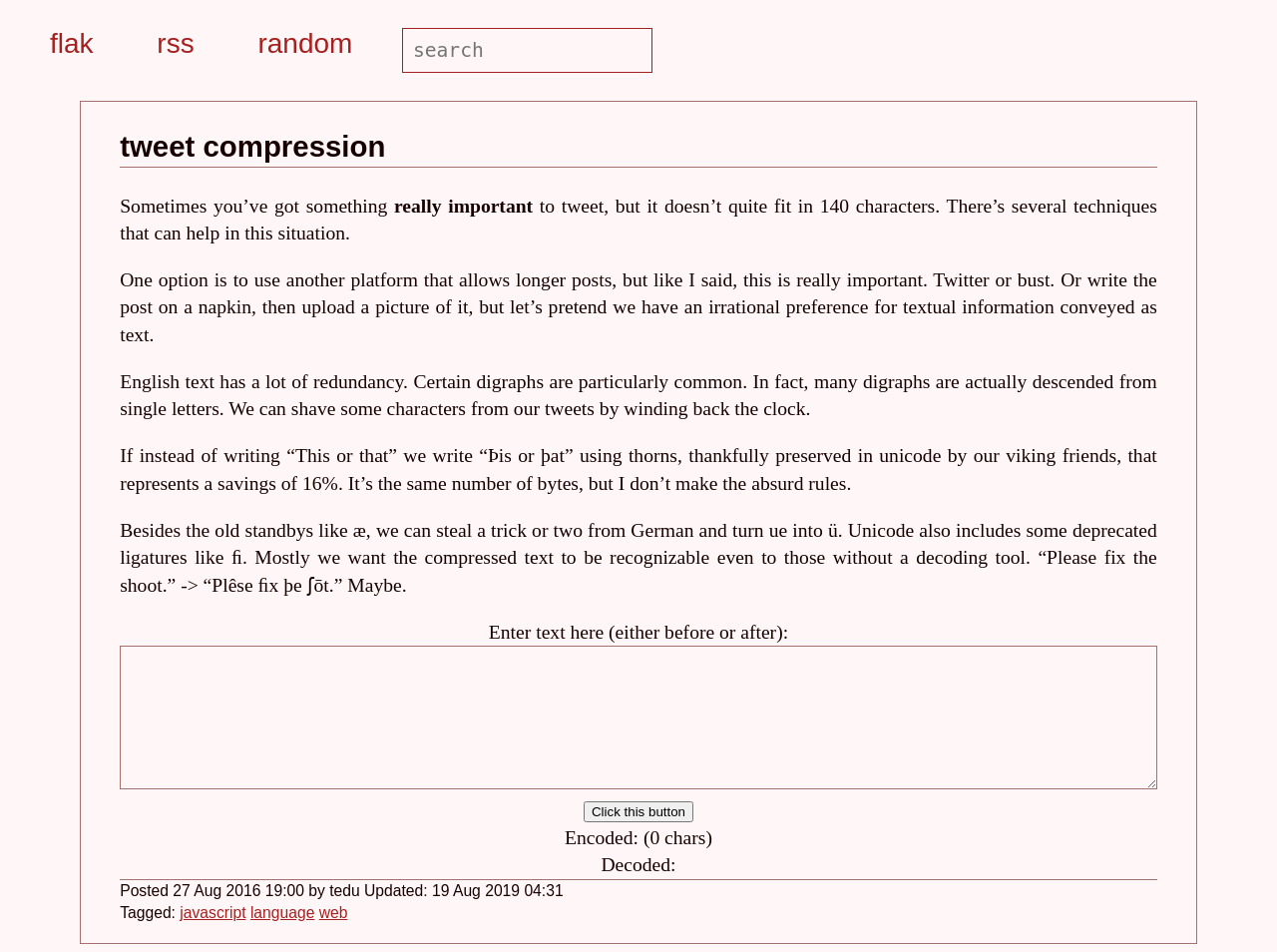Please identify the bounding box coordinates of the element that needs to be clicked to perform the following instruction: "click the Click this button".

[0.457, 0.842, 0.543, 0.864]